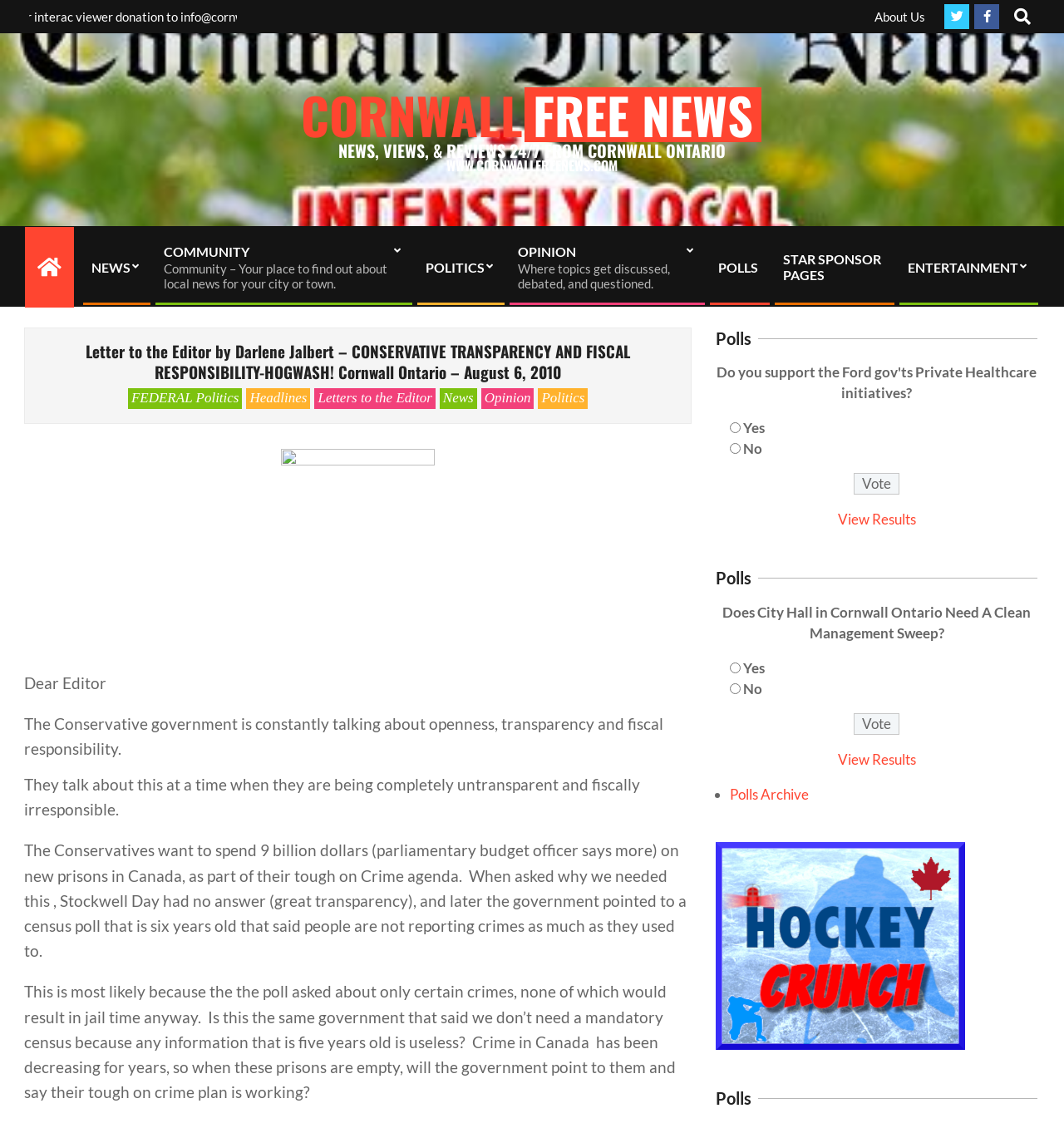Locate the bounding box coordinates of the area to click to fulfill this instruction: "View Polls Archive". The bounding box should be presented as four float numbers between 0 and 1, in the order [left, top, right, bottom].

[0.686, 0.699, 0.76, 0.715]